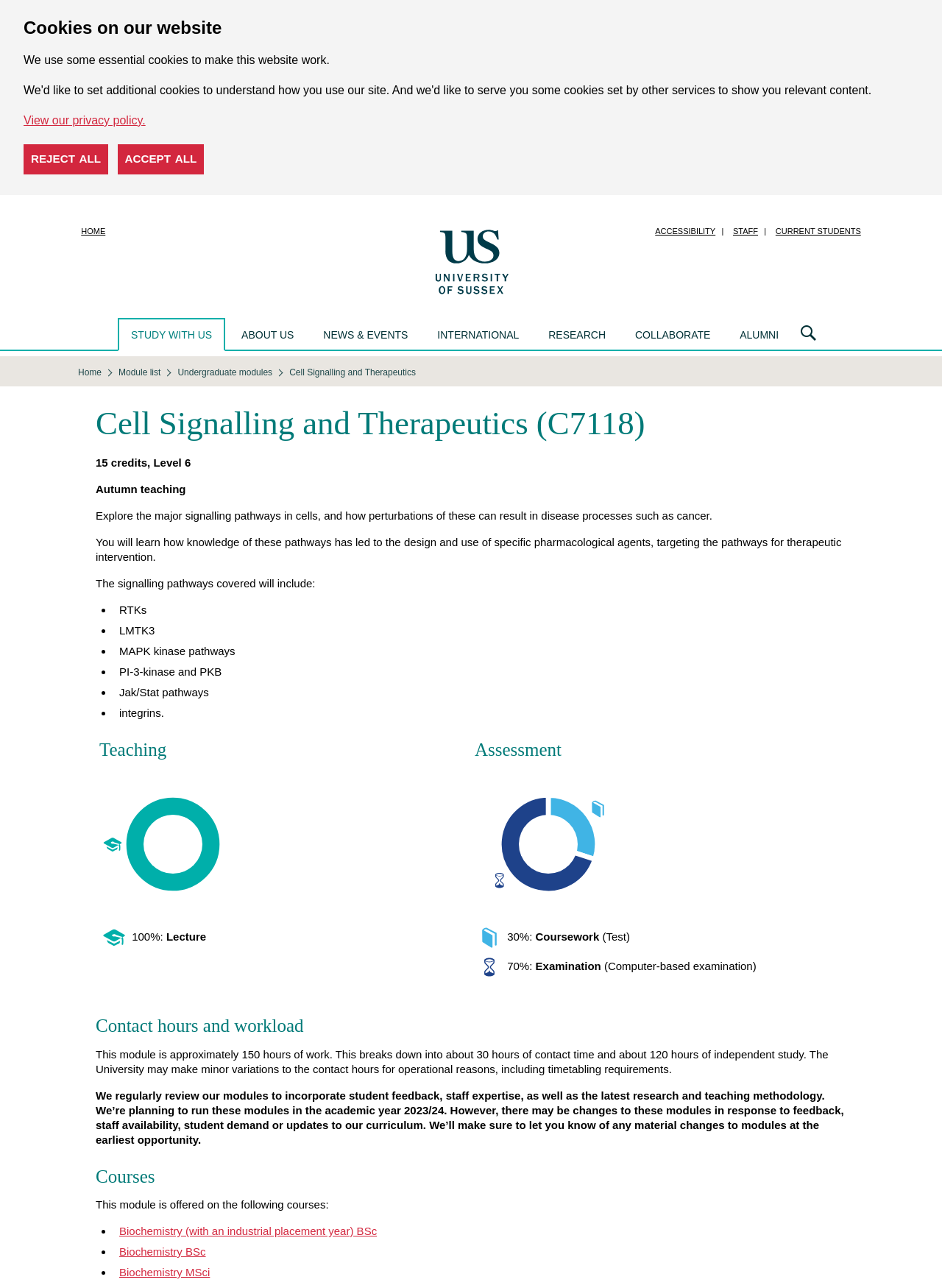Please identify the bounding box coordinates of the element I need to click to follow this instruction: "Click the 'Biochemistry (with an industrial placement year) BSc' link".

[0.127, 0.951, 0.4, 0.961]